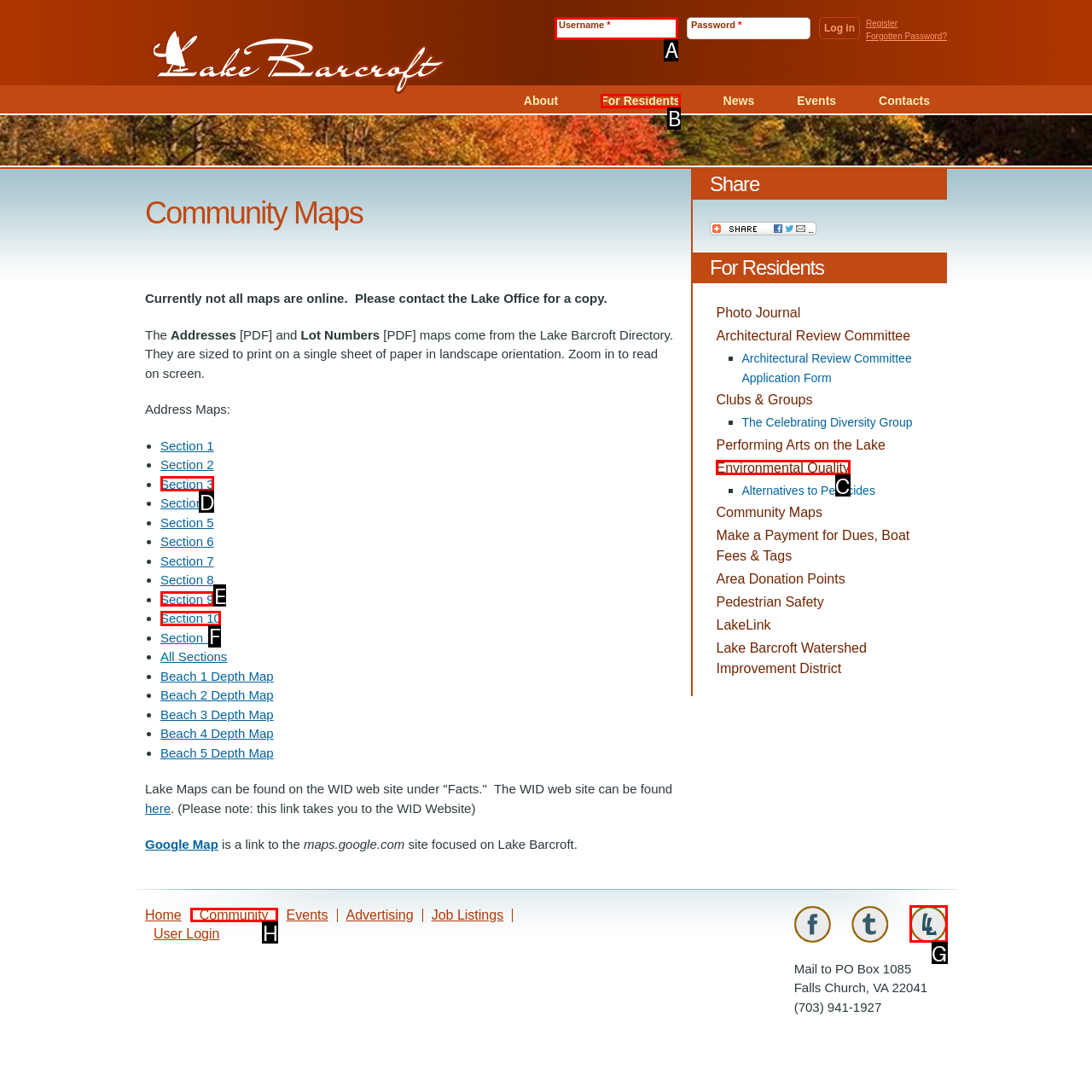Choose the letter of the element that should be clicked to complete the task: Enter username
Answer with the letter from the possible choices.

A